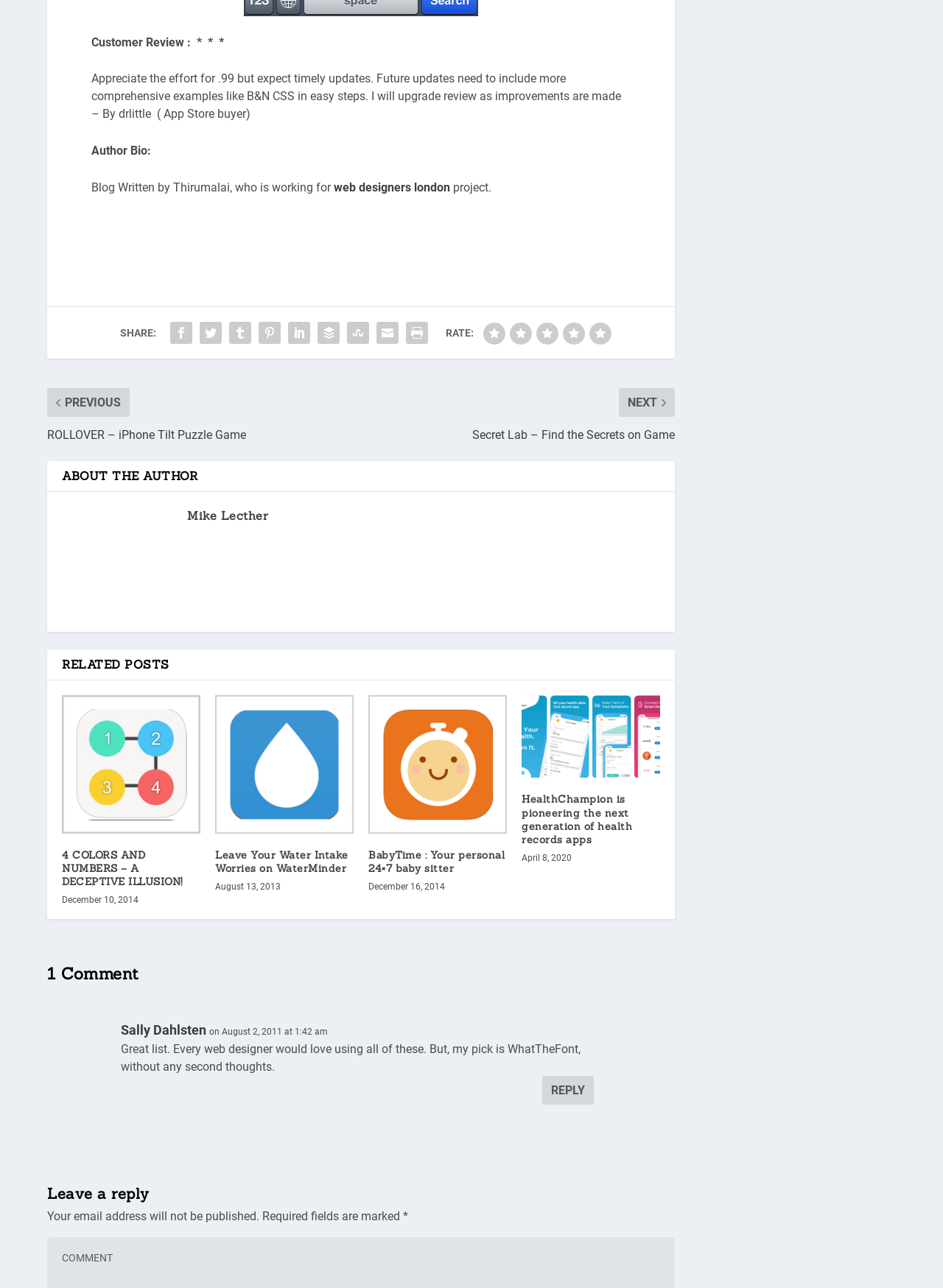Using the information from the screenshot, answer the following question thoroughly:
How many related posts are shown on this webpage?

There are 4 related posts shown on this webpage, each with a title, image, and date, under the 'RELATED POSTS' heading.